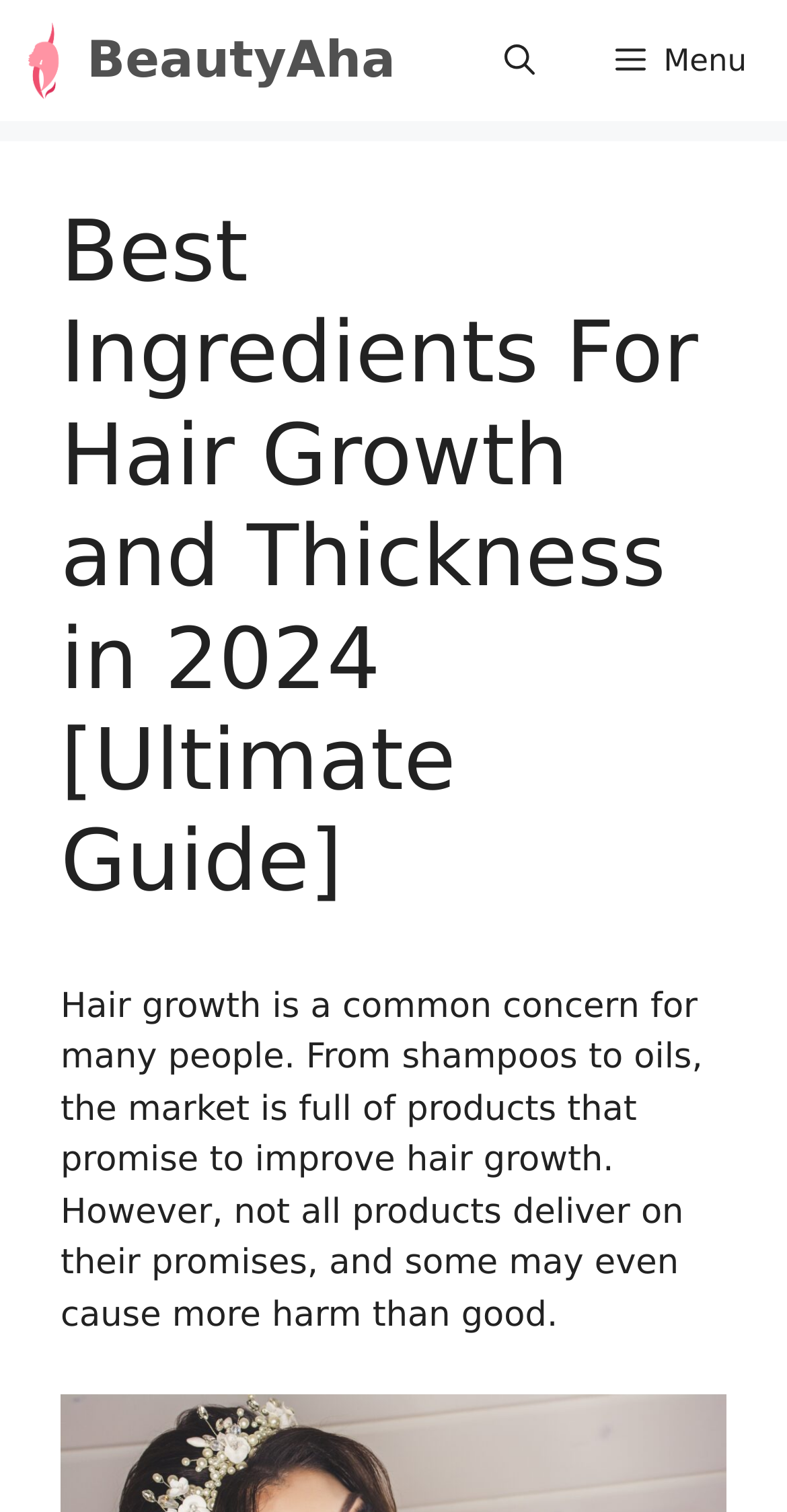What is the main topic of this webpage?
Look at the webpage screenshot and answer the question with a detailed explanation.

Based on the content of the webpage, specifically the heading and the static text, it is clear that the main topic of this webpage is hair growth and related concerns.